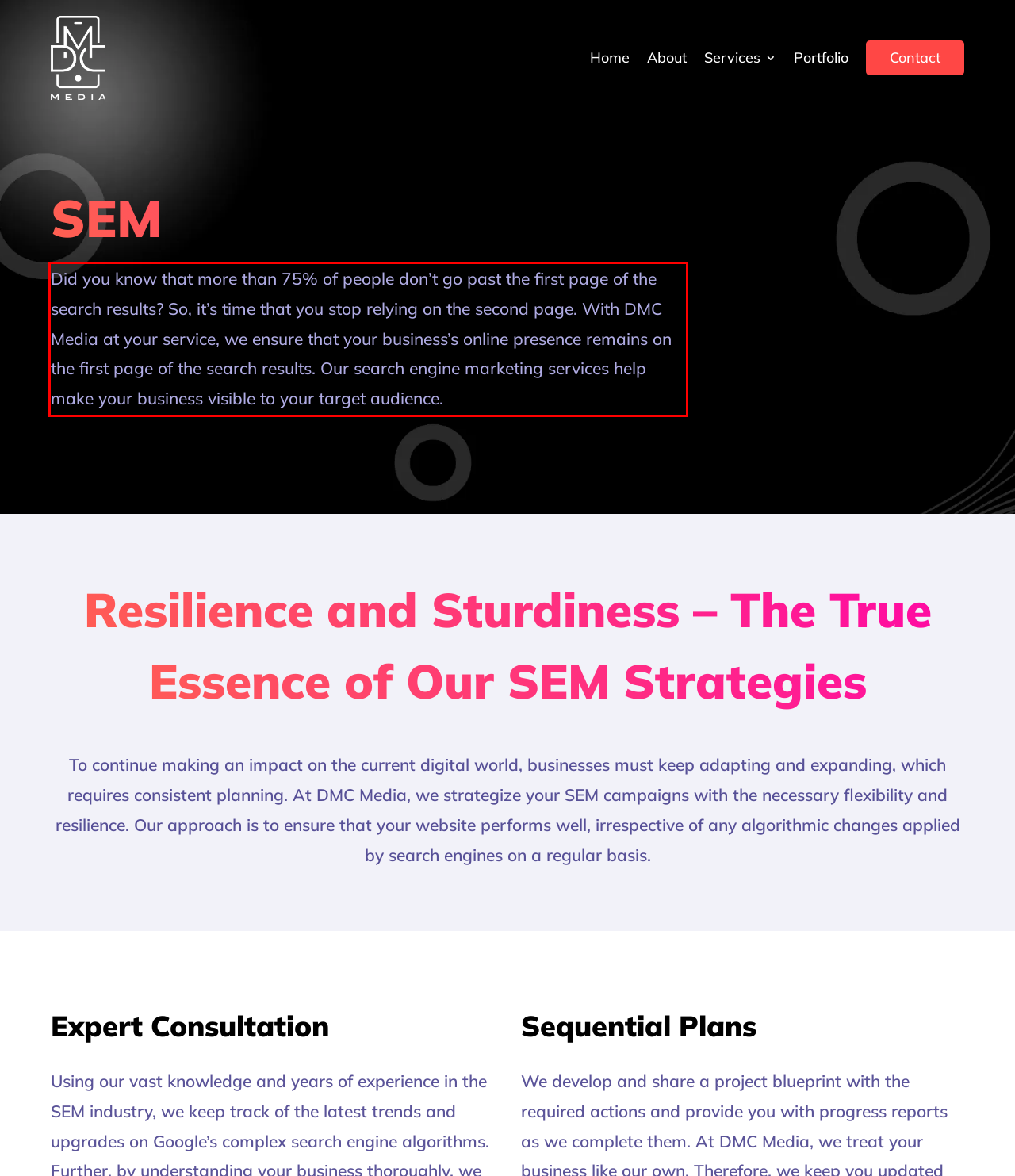Given a screenshot of a webpage, locate the red bounding box and extract the text it encloses.

Did you know that more than 75% of people don’t go past the first page of the search results? So, it’s time that you stop relying on the second page. With DMC Media at your service, we ensure that your business’s online presence remains on the first page of the search results. Our search engine marketing services help make your business visible to your target audience.